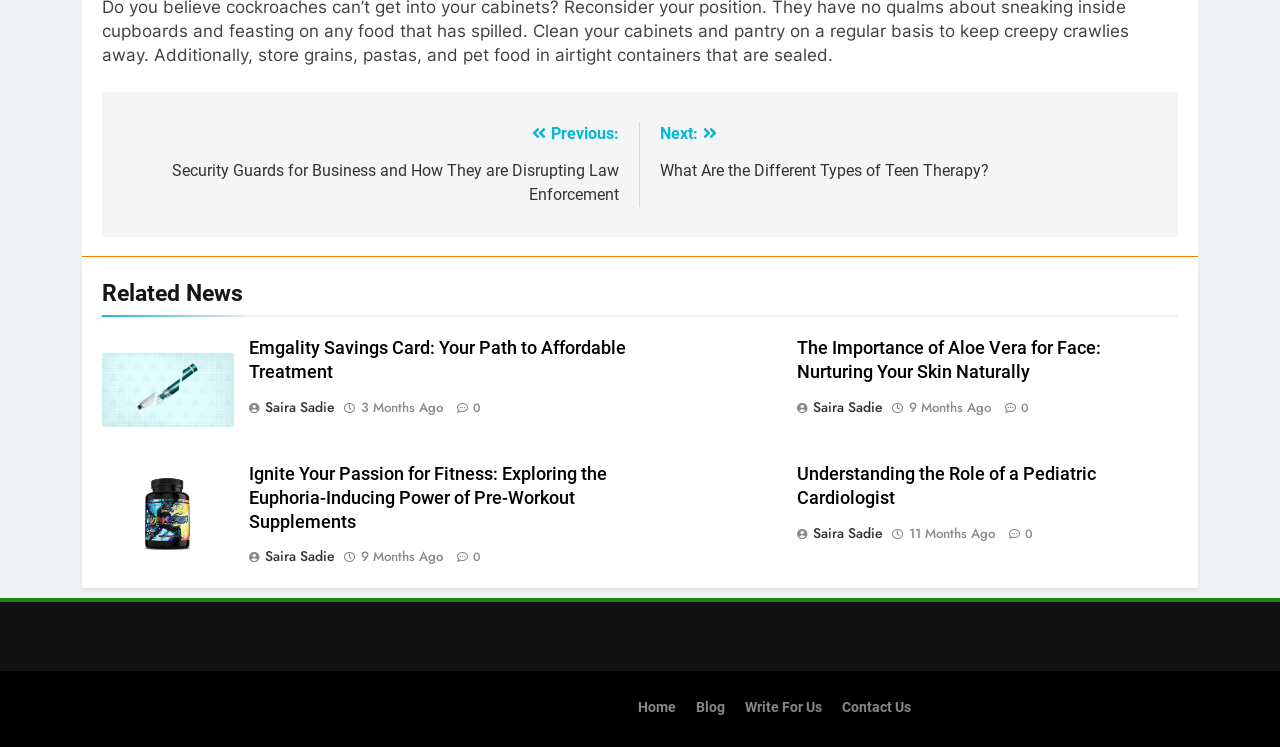Show the bounding box coordinates for the HTML element as described: "Home".

[0.498, 0.936, 0.528, 0.959]